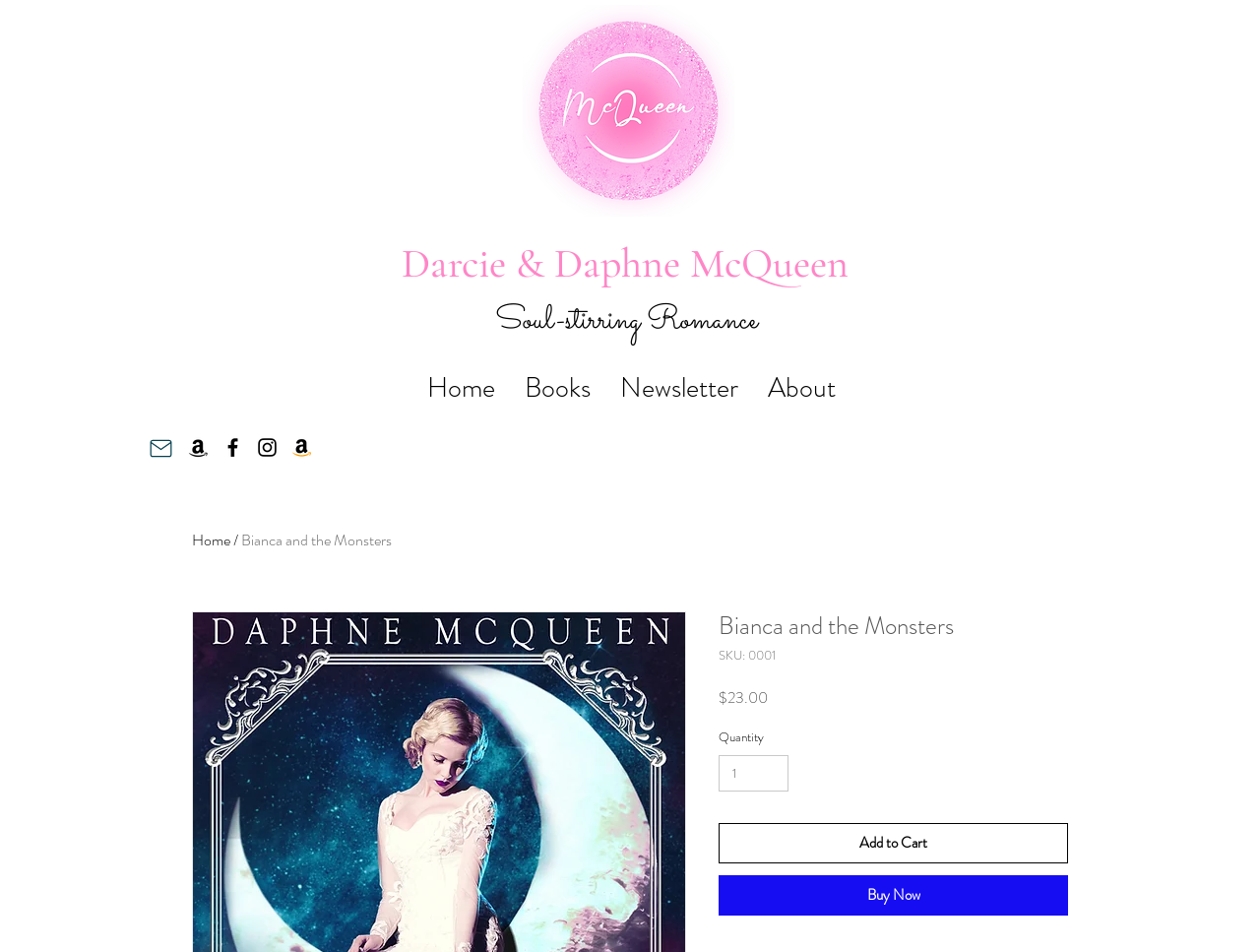Explain the webpage's layout and main content in detail.

The webpage appears to be an author's website, specifically showcasing a book titled "Bianca and the Monsters" by Darcie McQueen. At the top, there is a logo image of the author, "McQueen for FloDesk 1.png", which takes up about a quarter of the screen width. Below the logo, there are two headings: "Darcie & Daphne McQueen" and "Soul-stirring Romance", which are centered on the page.

On the left side, there is a navigation menu labeled "Site" with four links: "Home", "Books", "Newsletter", and "About". Below the navigation menu, there is a "Mail" link and a social bar with four links to the author's social media profiles: Amazon, Facebook, Instagram, and another Amazon link.

The main content of the page is focused on the book "Bianca and the Monsters". There is a heading with the book title, followed by a description of the book, which is not explicitly stated in the accessibility tree. Below the heading, there are details about the book, including the SKU, price, and quantity. The user can adjust the quantity using a spin button and add the book to their cart or buy it now using two buttons.

Overall, the webpage has a clean and organized layout, with a clear focus on promoting the book "Bianca and the Monsters" and providing easy access to the author's social media profiles and other relevant information.